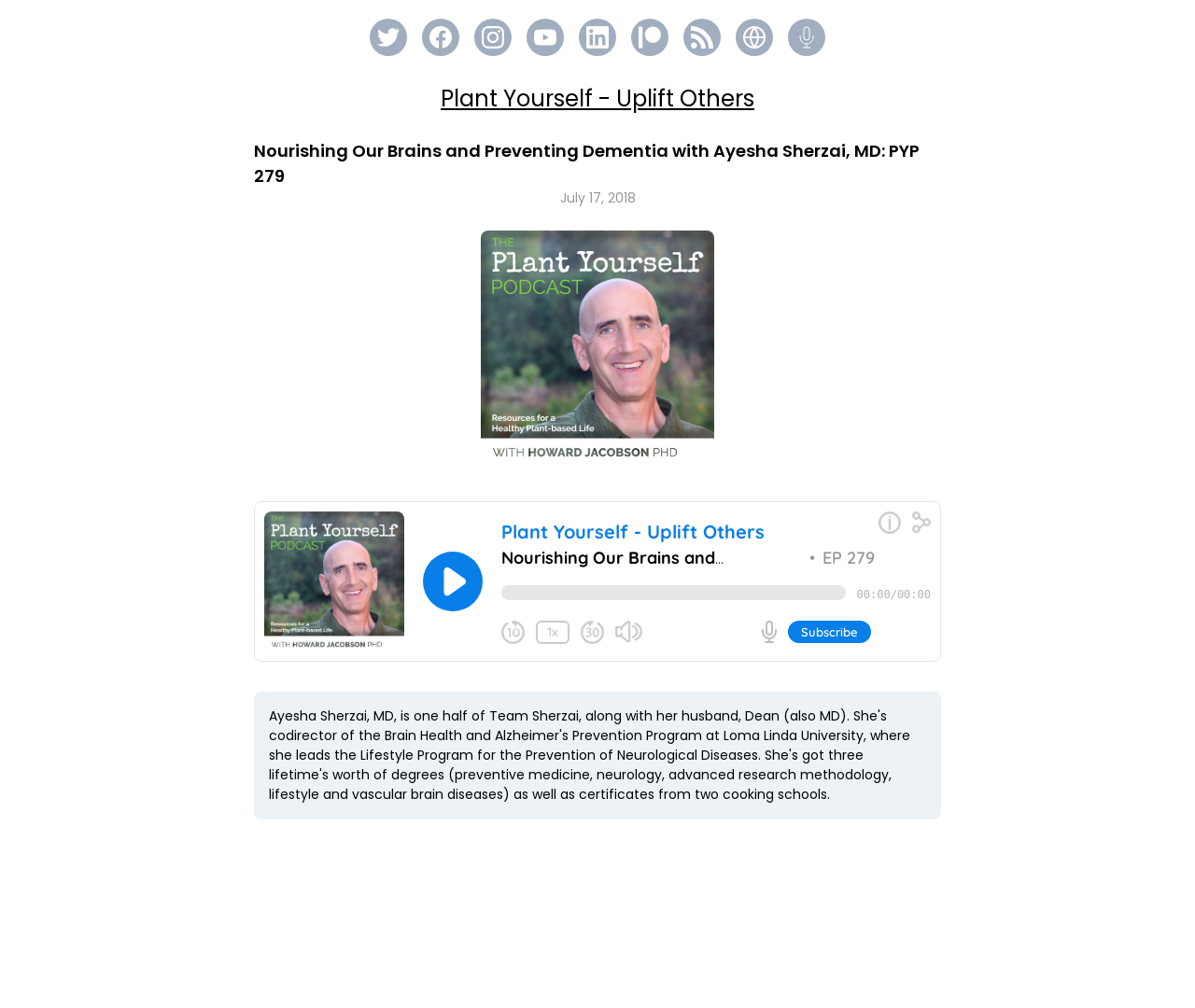Locate the bounding box coordinates of the region to be clicked to comply with the following instruction: "Follow Ayesha Sherzai on Twitter". The coordinates must be four float numbers between 0 and 1, in the form [left, top, right, bottom].

[0.316, 0.026, 0.334, 0.048]